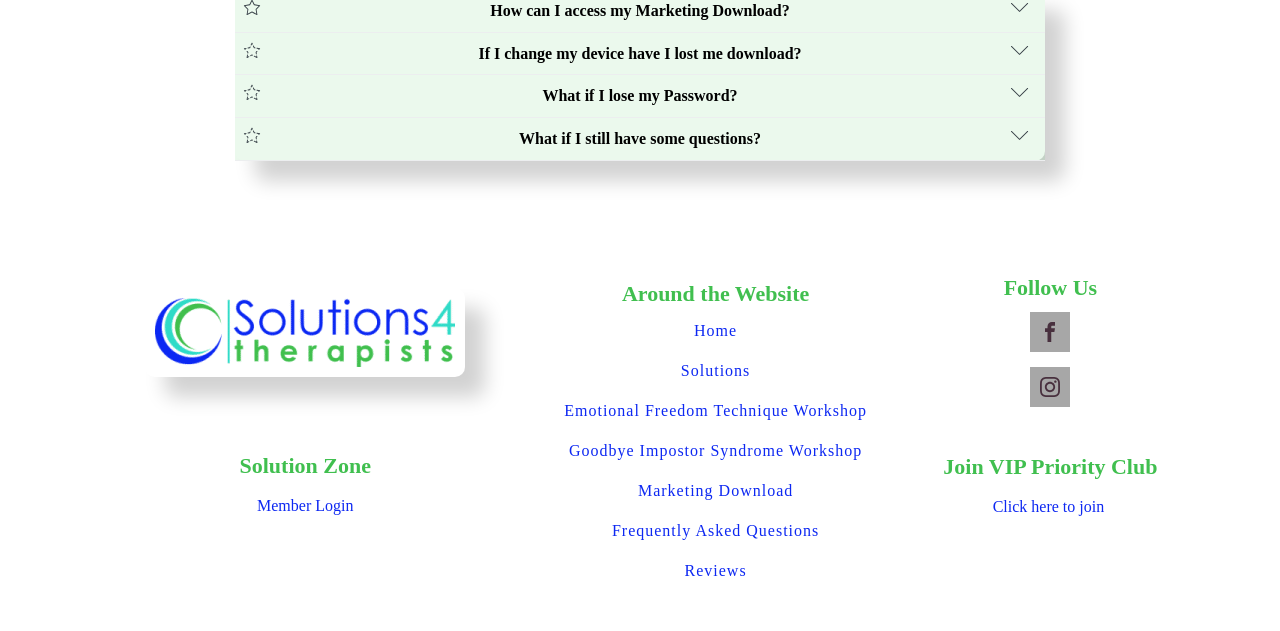Look at the image and write a detailed answer to the question: 
What should I do if I lose my password?

If the user loses their password, they should go to the home page, click on the Solution Zone in the main menu, and follow the instructions to recover their password.